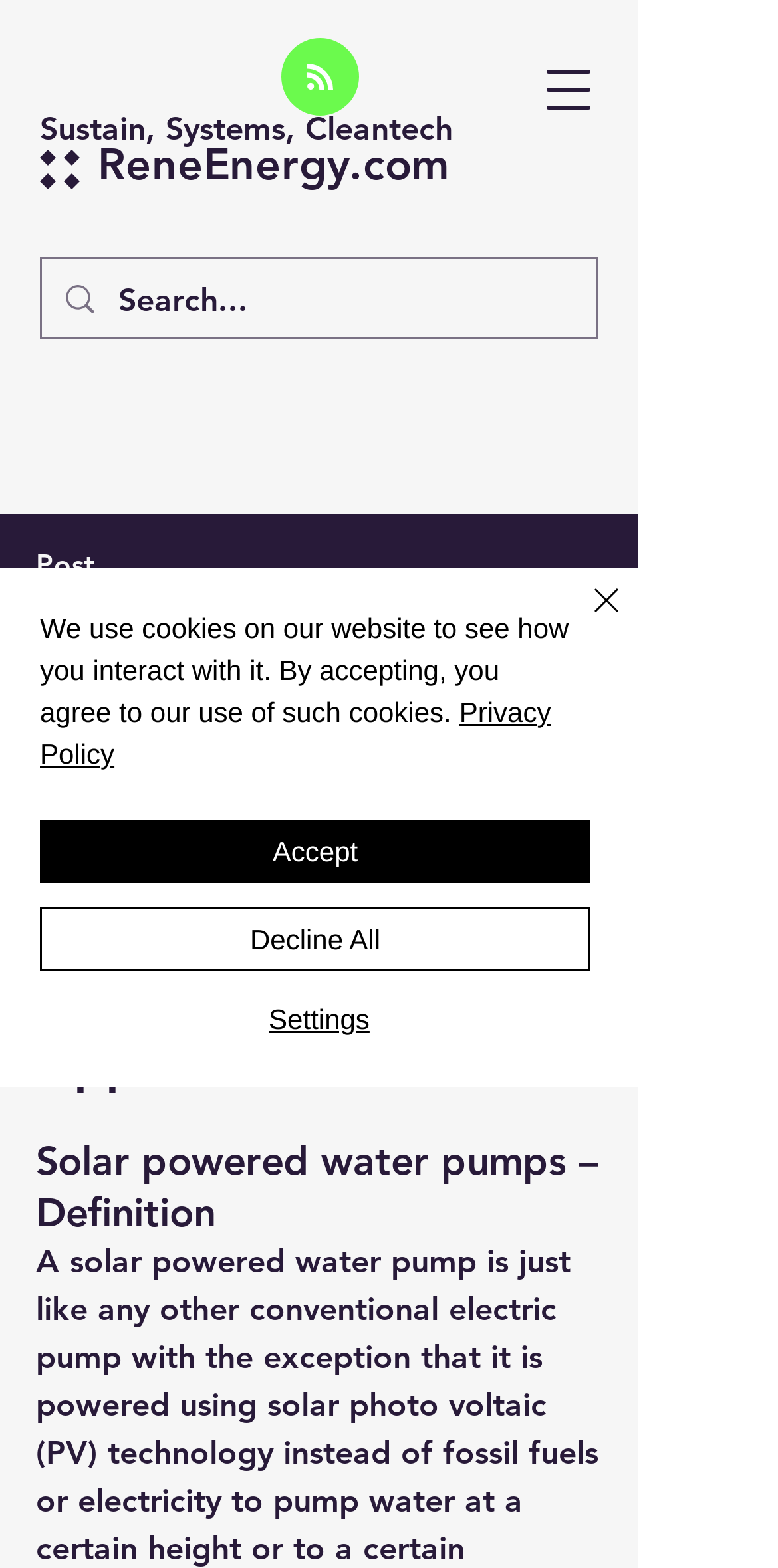Bounding box coordinates are specified in the format (top-left x, top-left y, bottom-right x, bottom-right y). All values are floating point numbers bounded between 0 and 1. Please provide the bounding box coordinate of the region this sentence describes: Decline All

[0.051, 0.579, 0.759, 0.619]